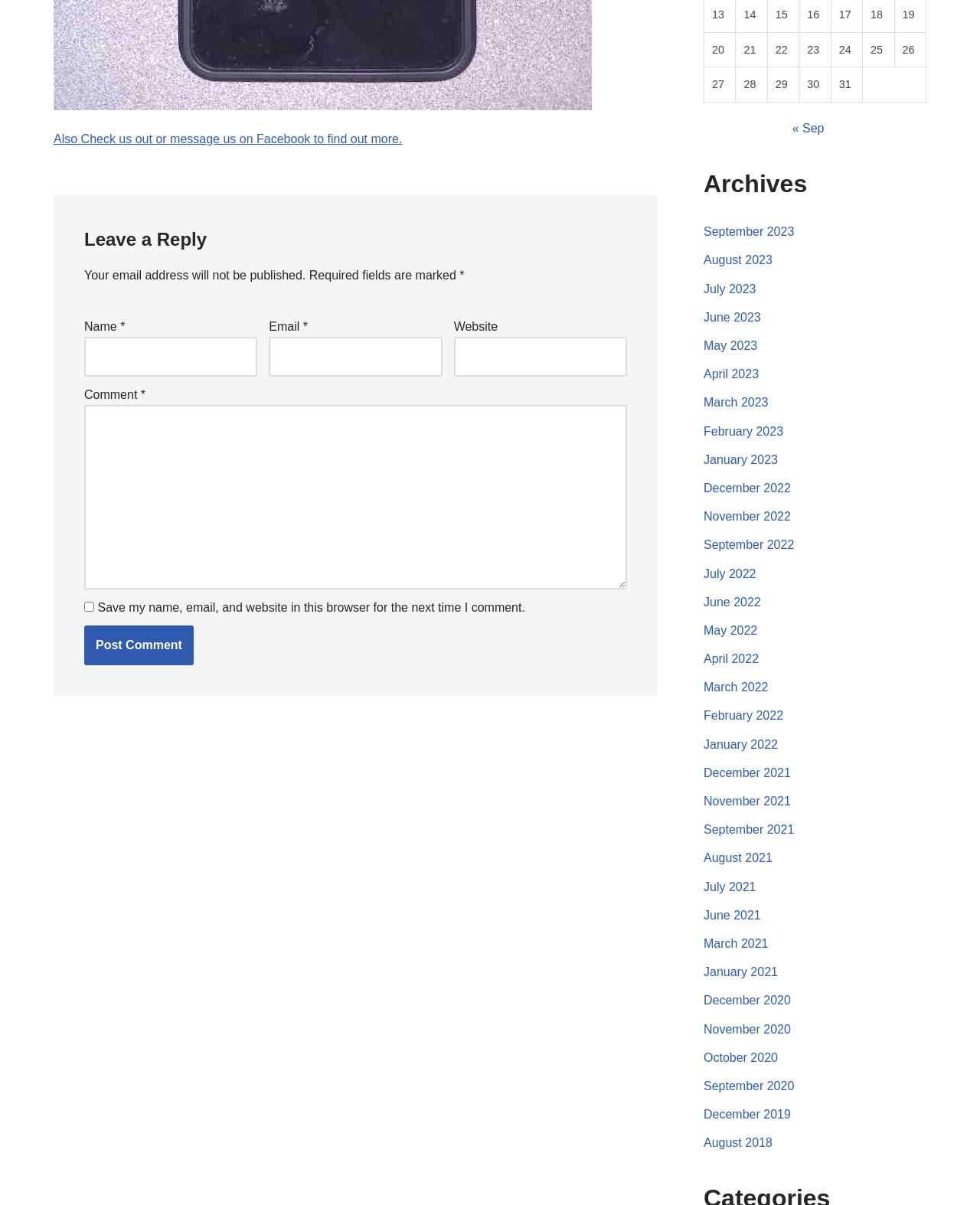How many months are listed in the archives?
Using the image as a reference, answer with just one word or a short phrase.

24